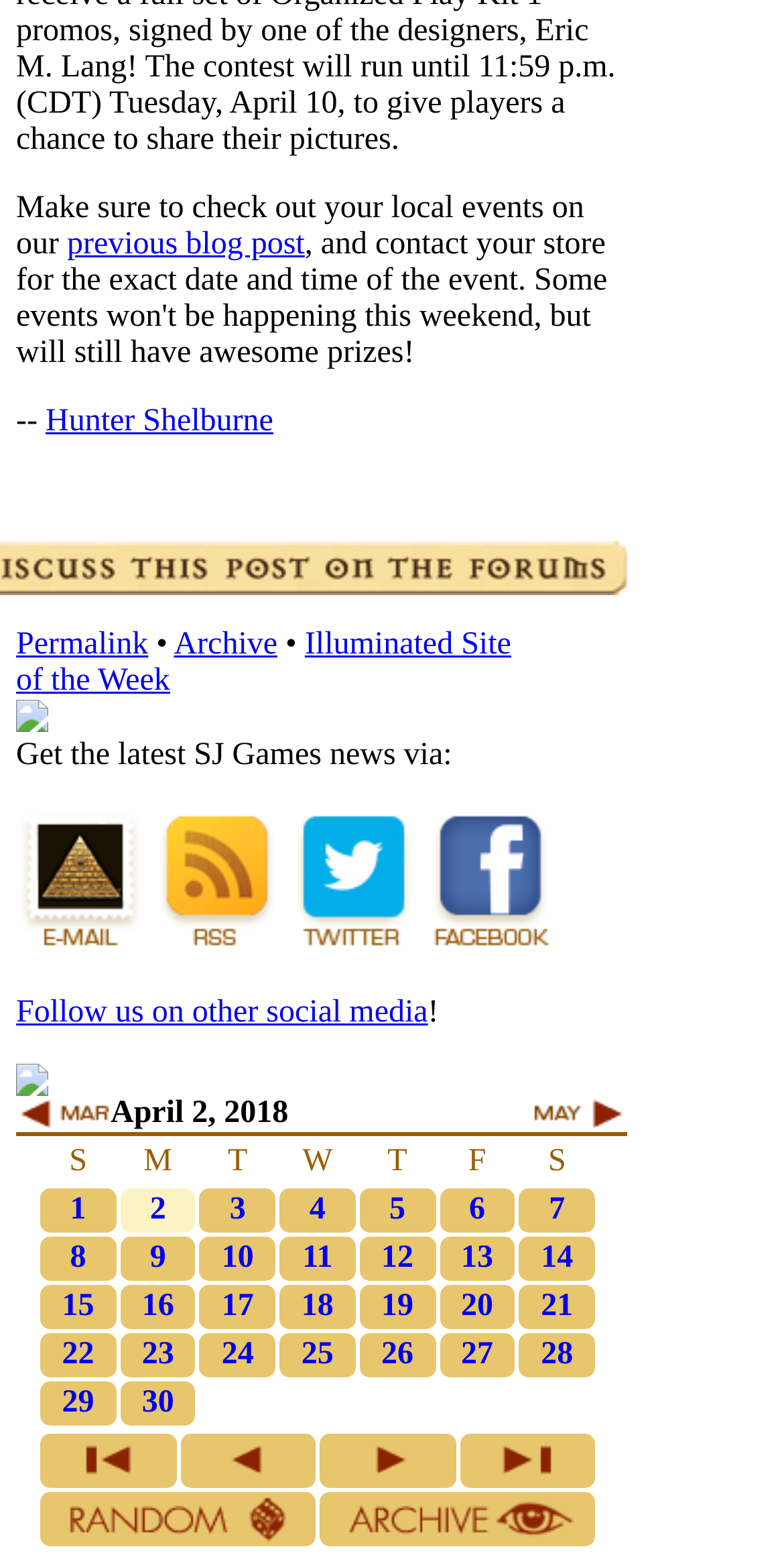Determine the coordinates of the bounding box that should be clicked to complete the instruction: "browse Cardiovascular Medicines". The coordinates should be represented by four float numbers between 0 and 1: [left, top, right, bottom].

None